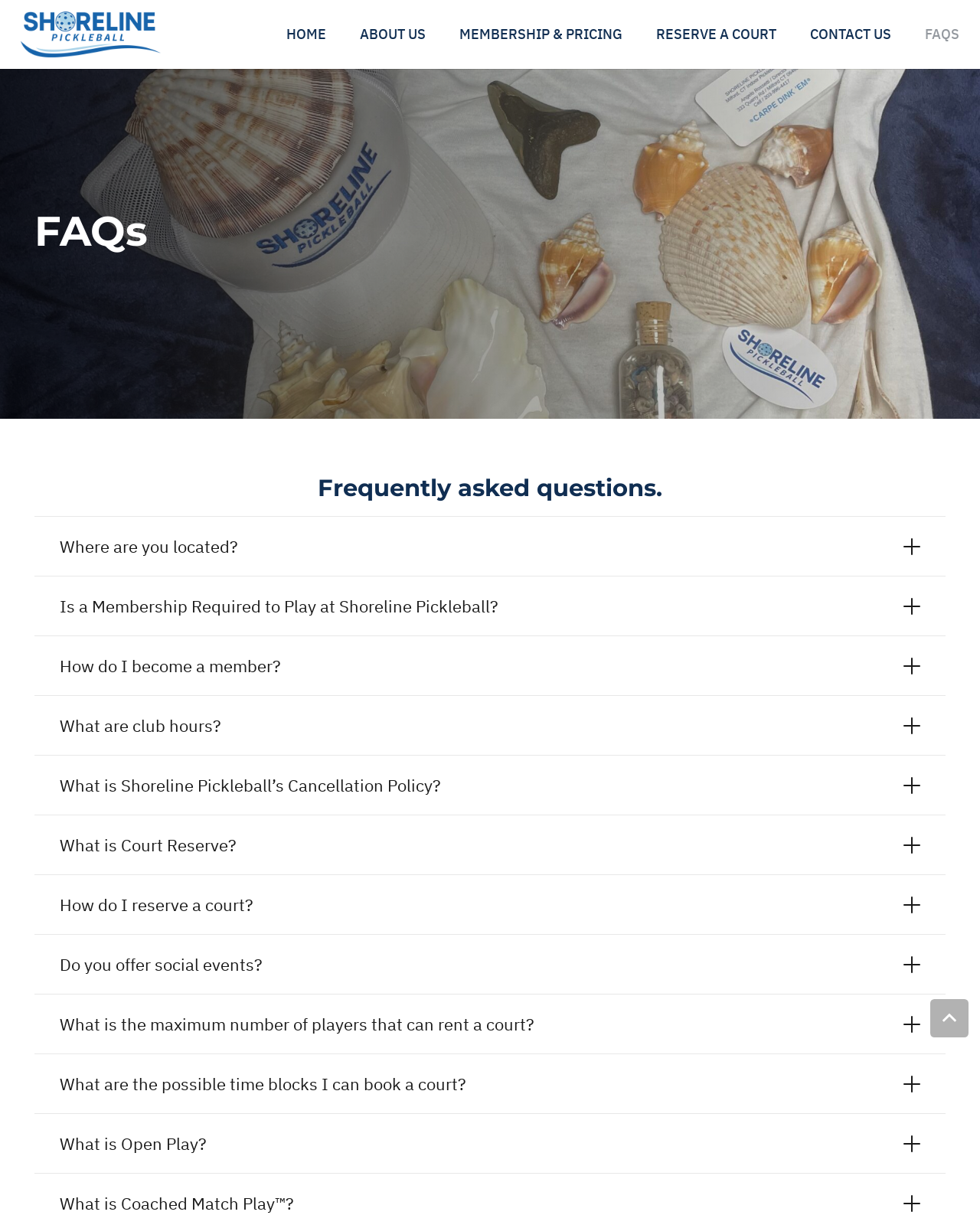Locate the bounding box coordinates of the area where you should click to accomplish the instruction: "Click HOME".

[0.275, 0.0, 0.35, 0.057]